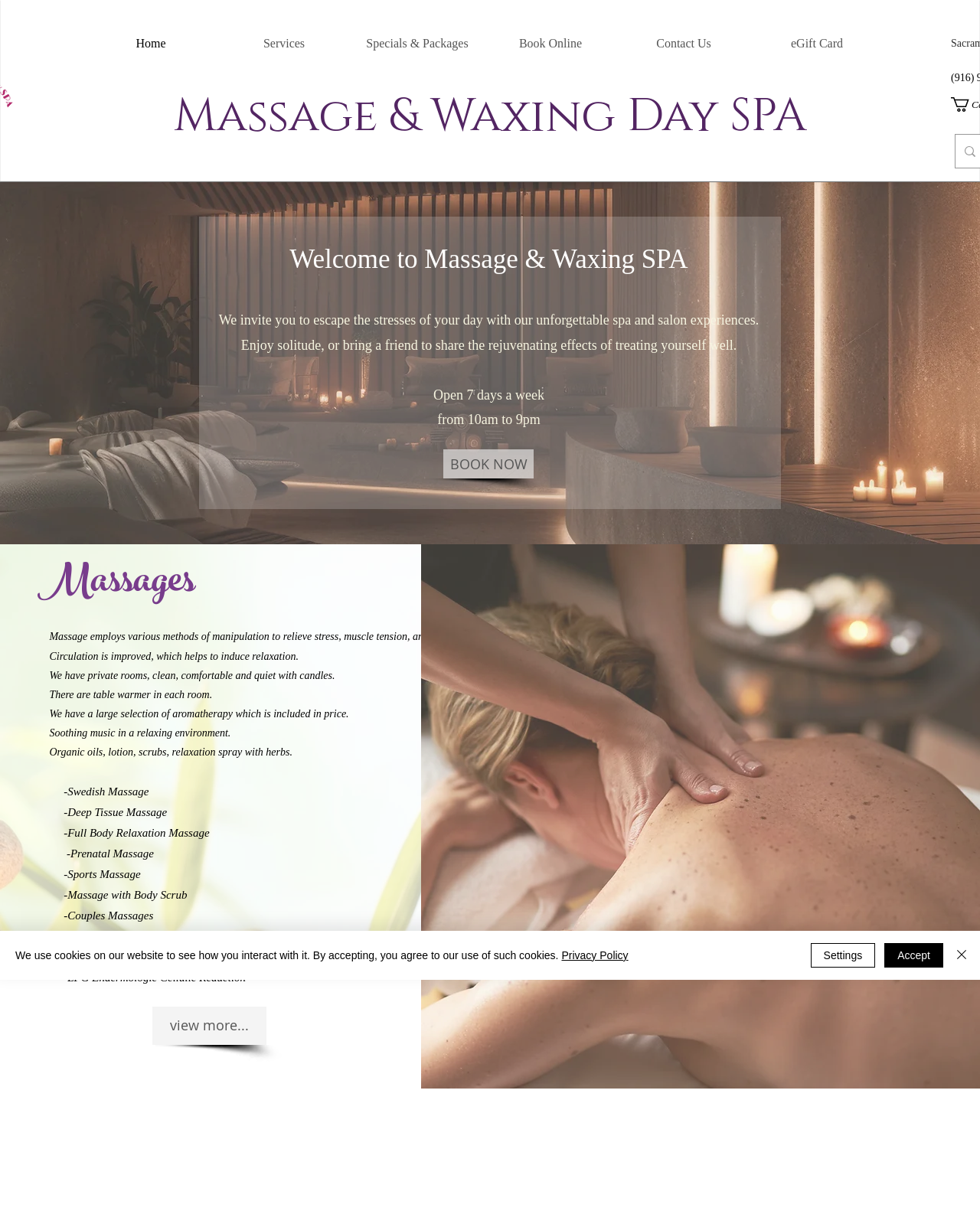Locate the bounding box coordinates of the UI element described by: "😐". The bounding box coordinates should consist of four float numbers between 0 and 1, i.e., [left, top, right, bottom].

None